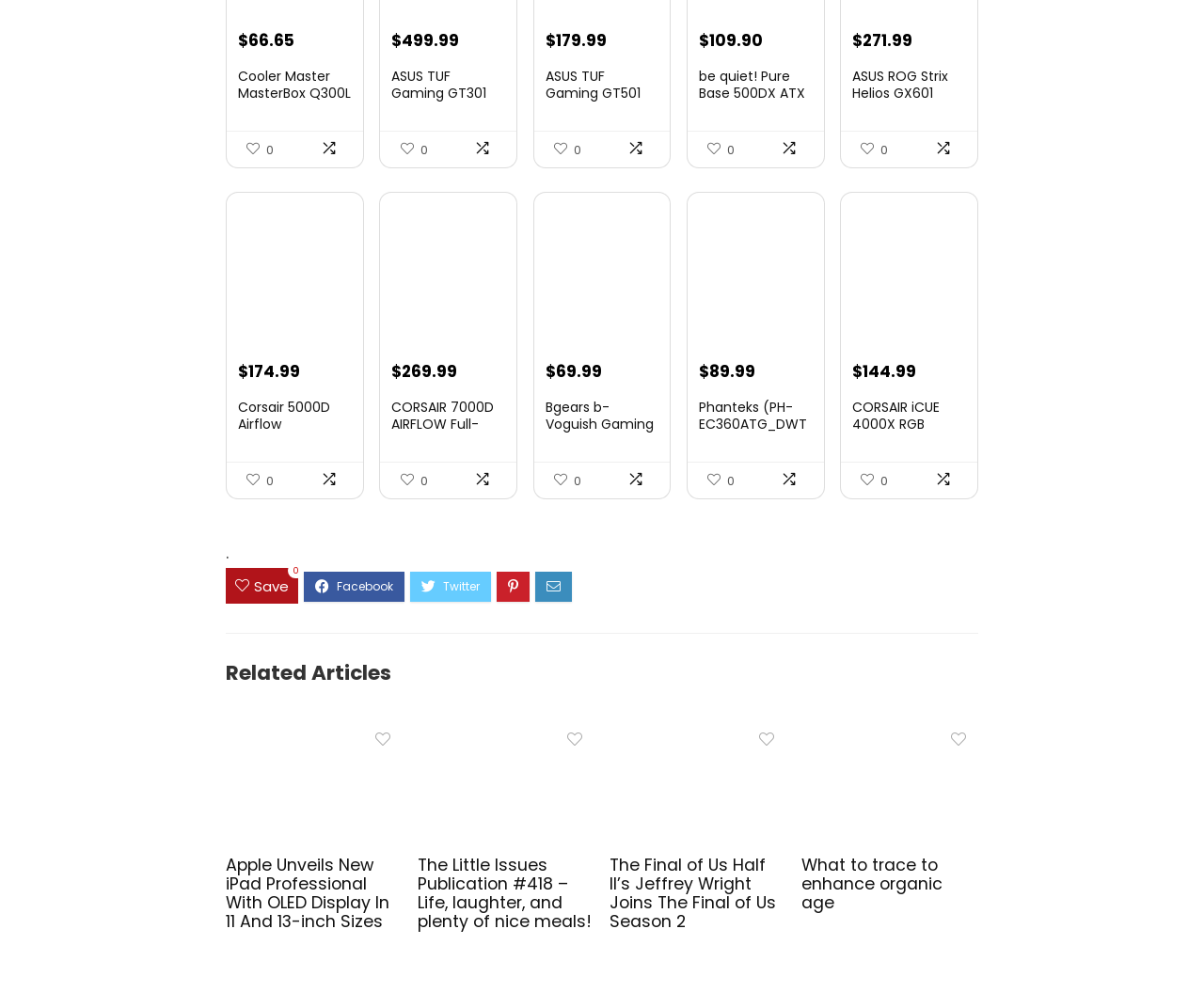Indicate the bounding box coordinates of the element that needs to be clicked to satisfy the following instruction: "Check the price of be quiet! Pure Base 500DX ATX Mid Tower PC case". The coordinates should be four float numbers between 0 and 1, i.e., [left, top, right, bottom].

[0.58, 0.029, 0.633, 0.051]